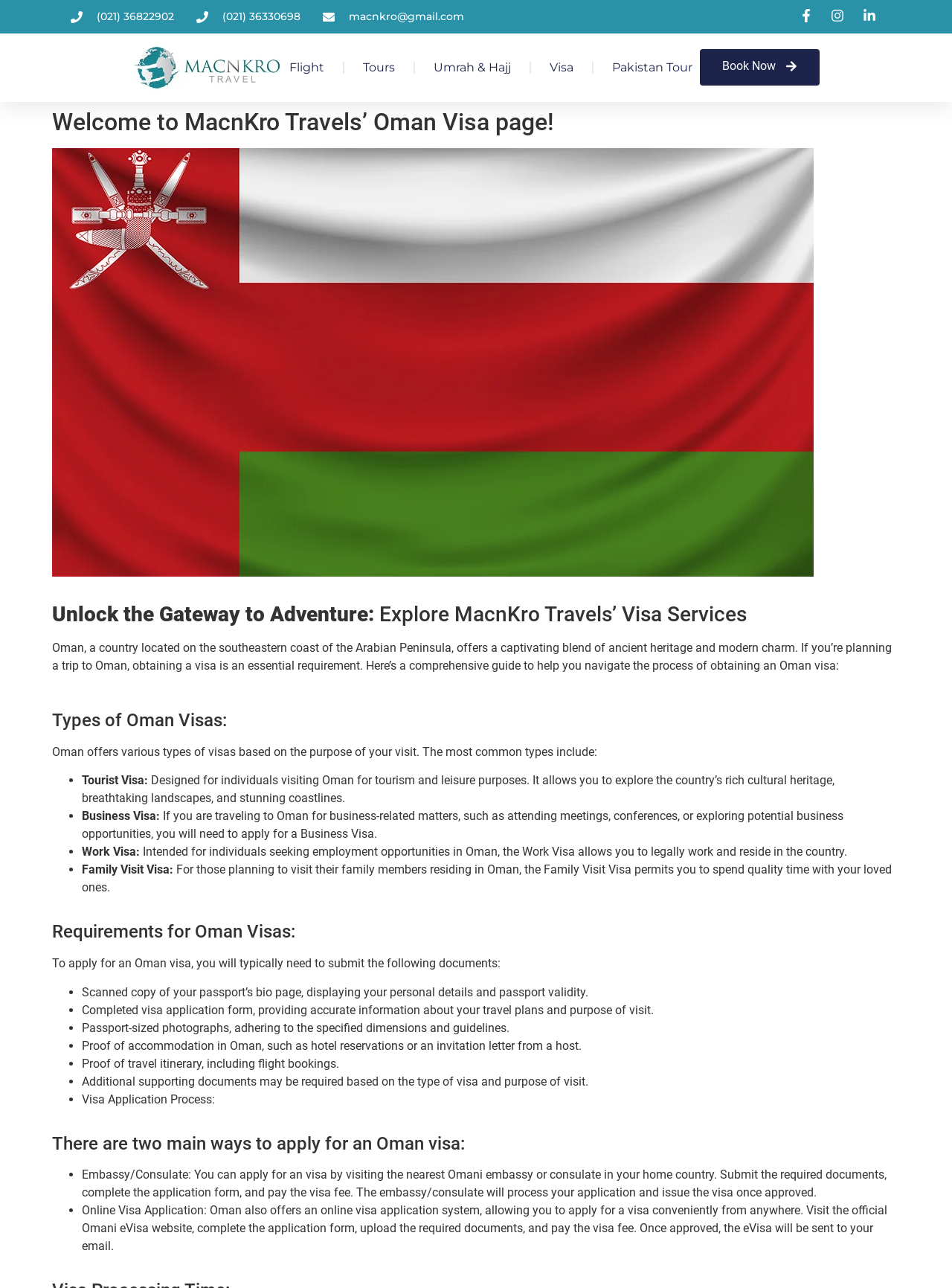Review the image closely and give a comprehensive answer to the question: How can one apply for an Oman visa?

There are two main ways to apply for an Oman visa, as mentioned on the webpage. One can either visit the nearest Omani embassy or consulate in their home country or apply online through the official Omani eVisa website.